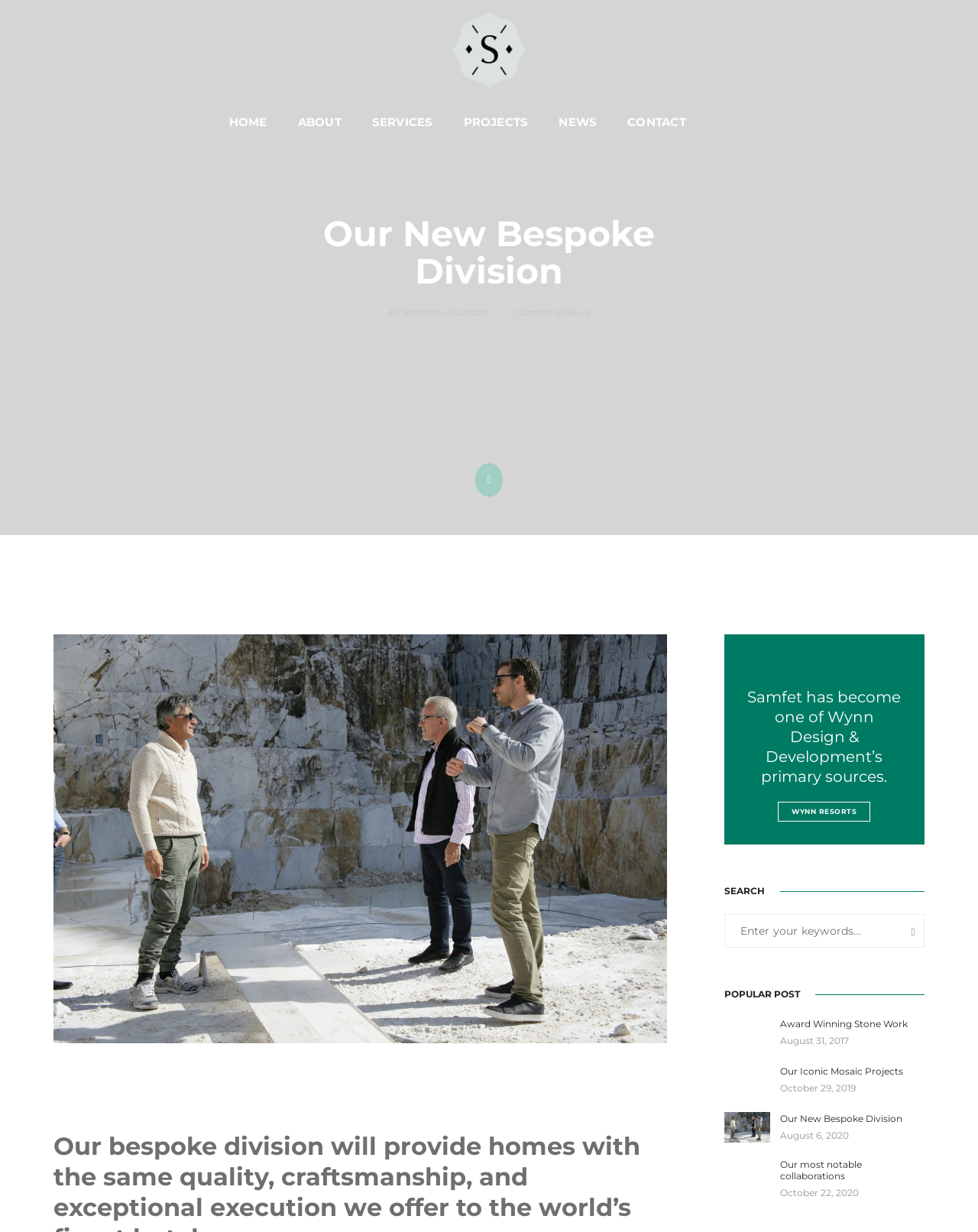What is the topic of the popular post?
Look at the image and construct a detailed response to the question.

The topic of the popular post is Award Winning Stone Work, which can be found in the link 'Award Winning Stone Work' in the popular post section at the bottom of the webpage.